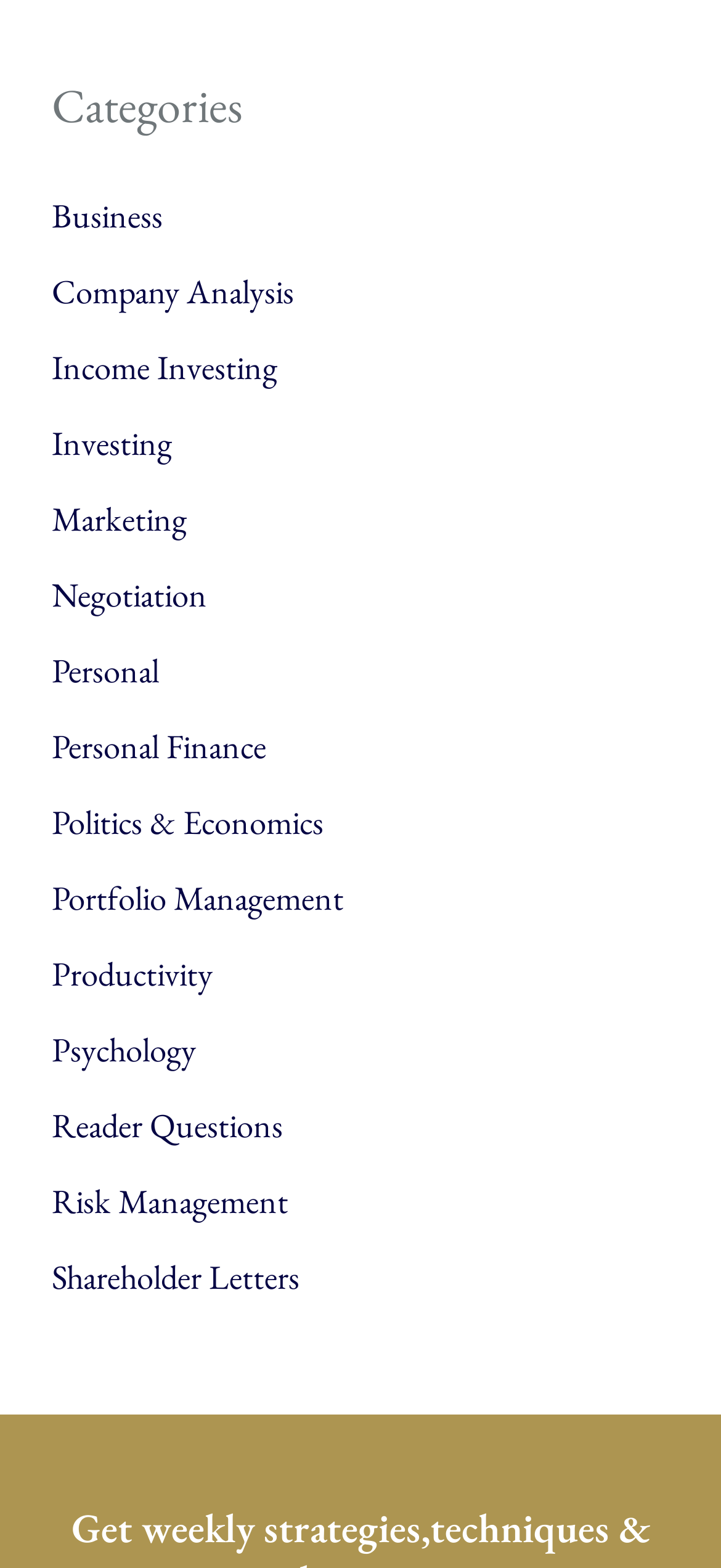Based on the image, provide a detailed and complete answer to the question: 
Is 'Personal Finance' a listed category?

By examining the navigation section with the heading 'Categories', I found a list of links. One of the links is 'Personal Finance', which confirms that it is a listed category.